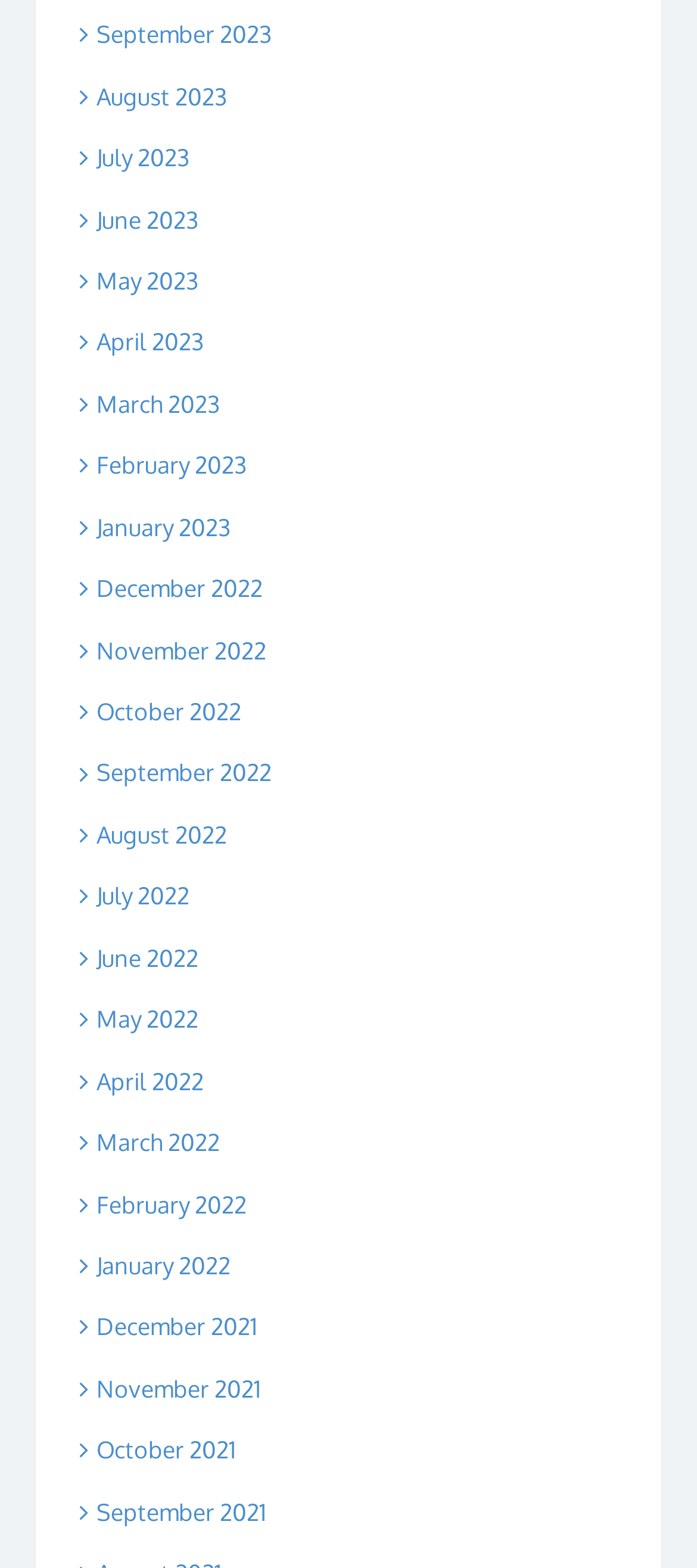Find the bounding box coordinates of the element I should click to carry out the following instruction: "view August 2022".

[0.103, 0.523, 0.326, 0.541]